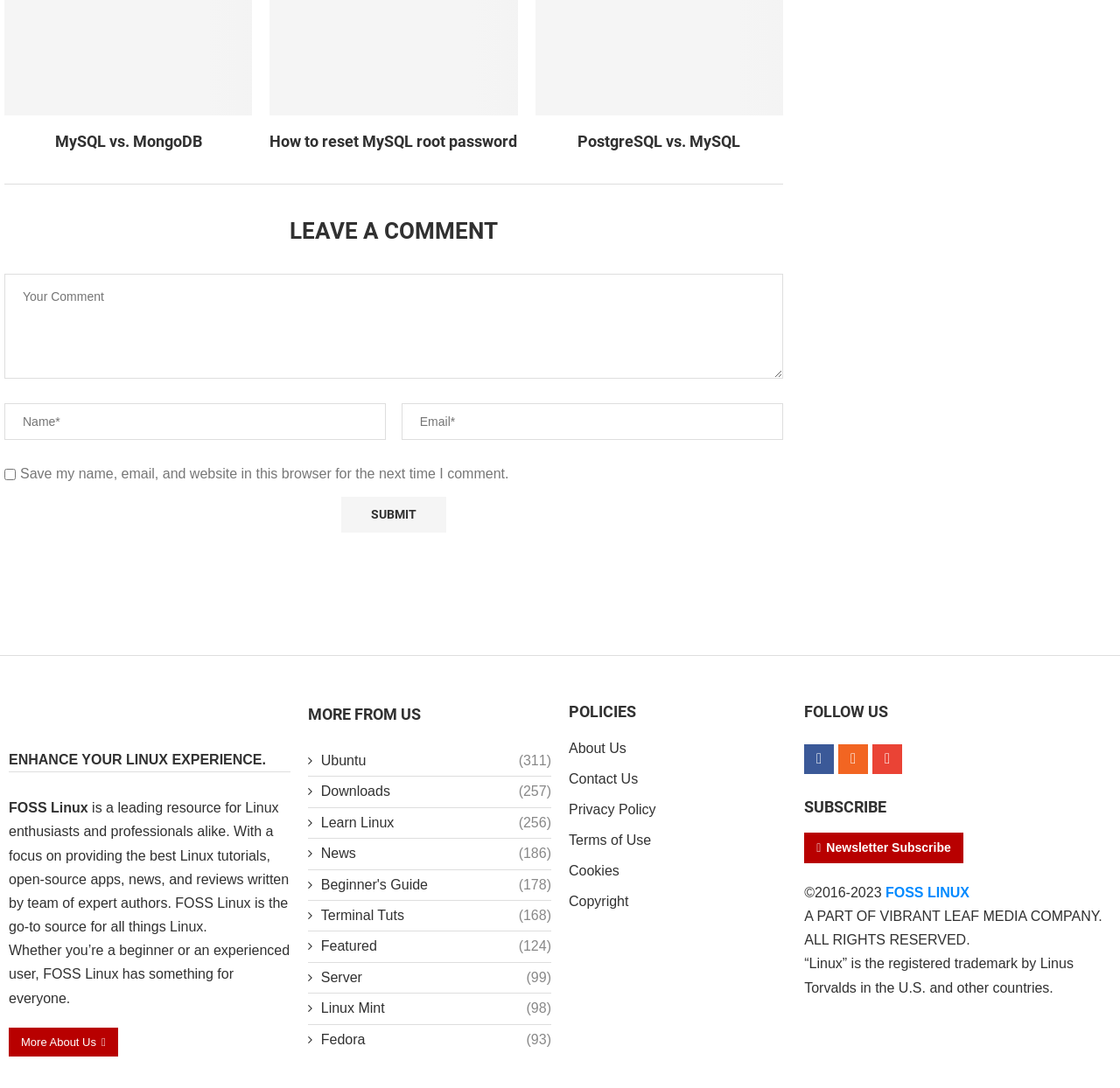What social media platforms can users follow the website on?
Based on the image content, provide your answer in one word or a short phrase.

Facebook, RSS, and Email